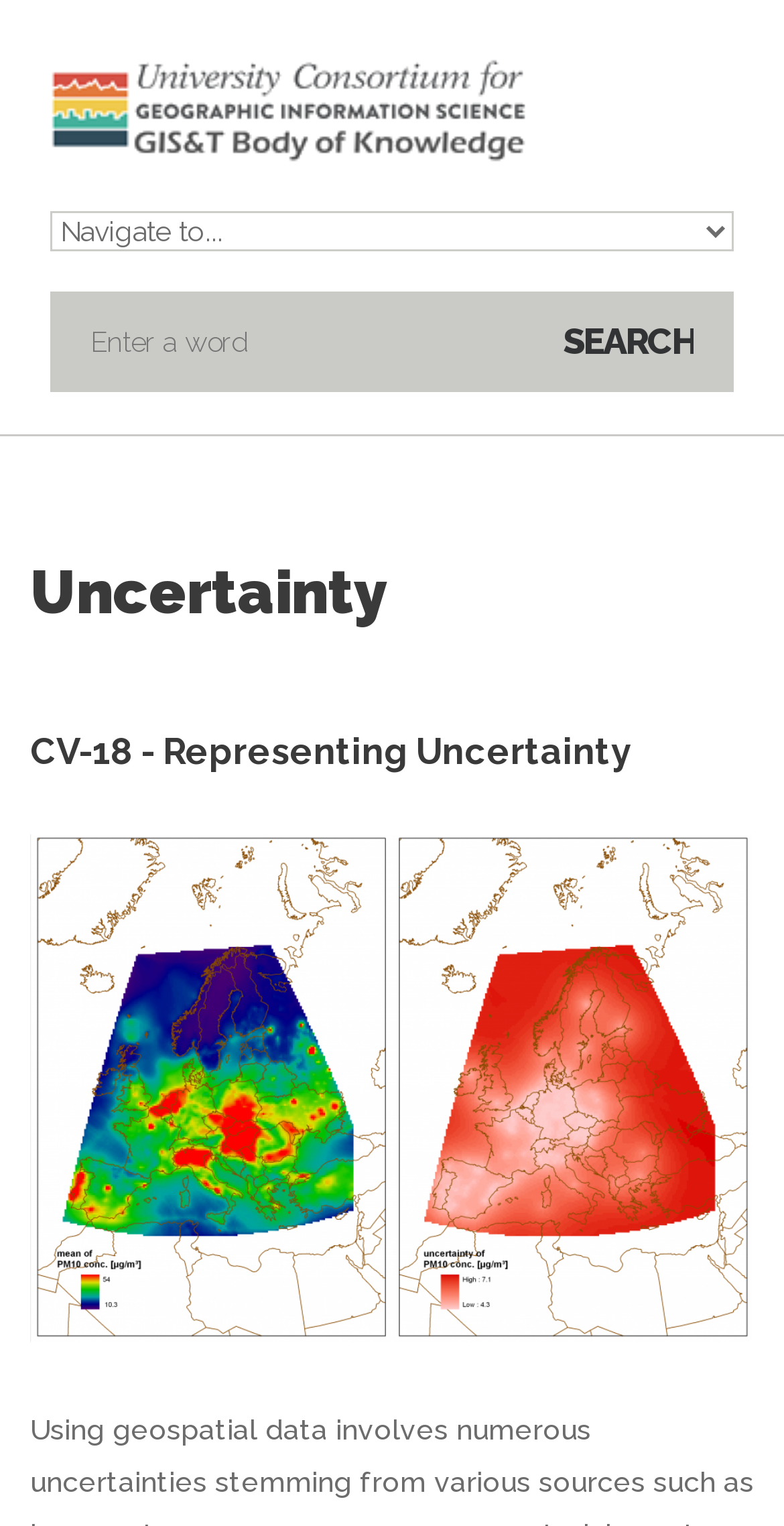Provide the bounding box coordinates of the UI element that matches the description: "title="Home"".

[0.064, 0.043, 0.674, 0.065]